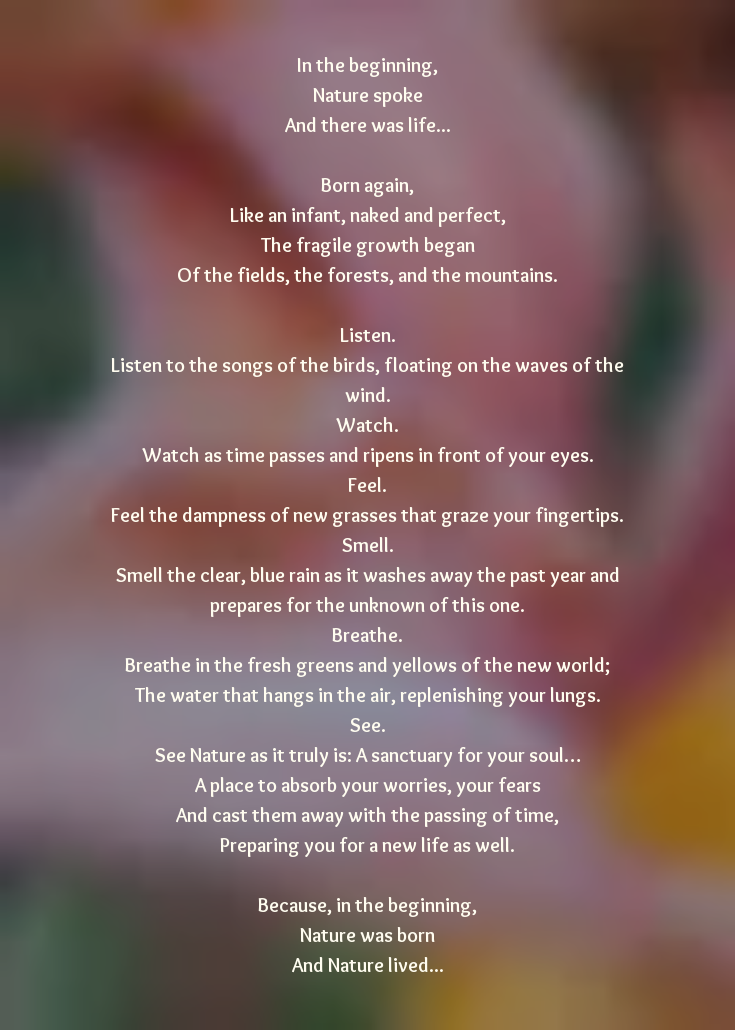What is the tone of the poetic narration?
Give a single word or phrase answer based on the content of the image.

Contemplative